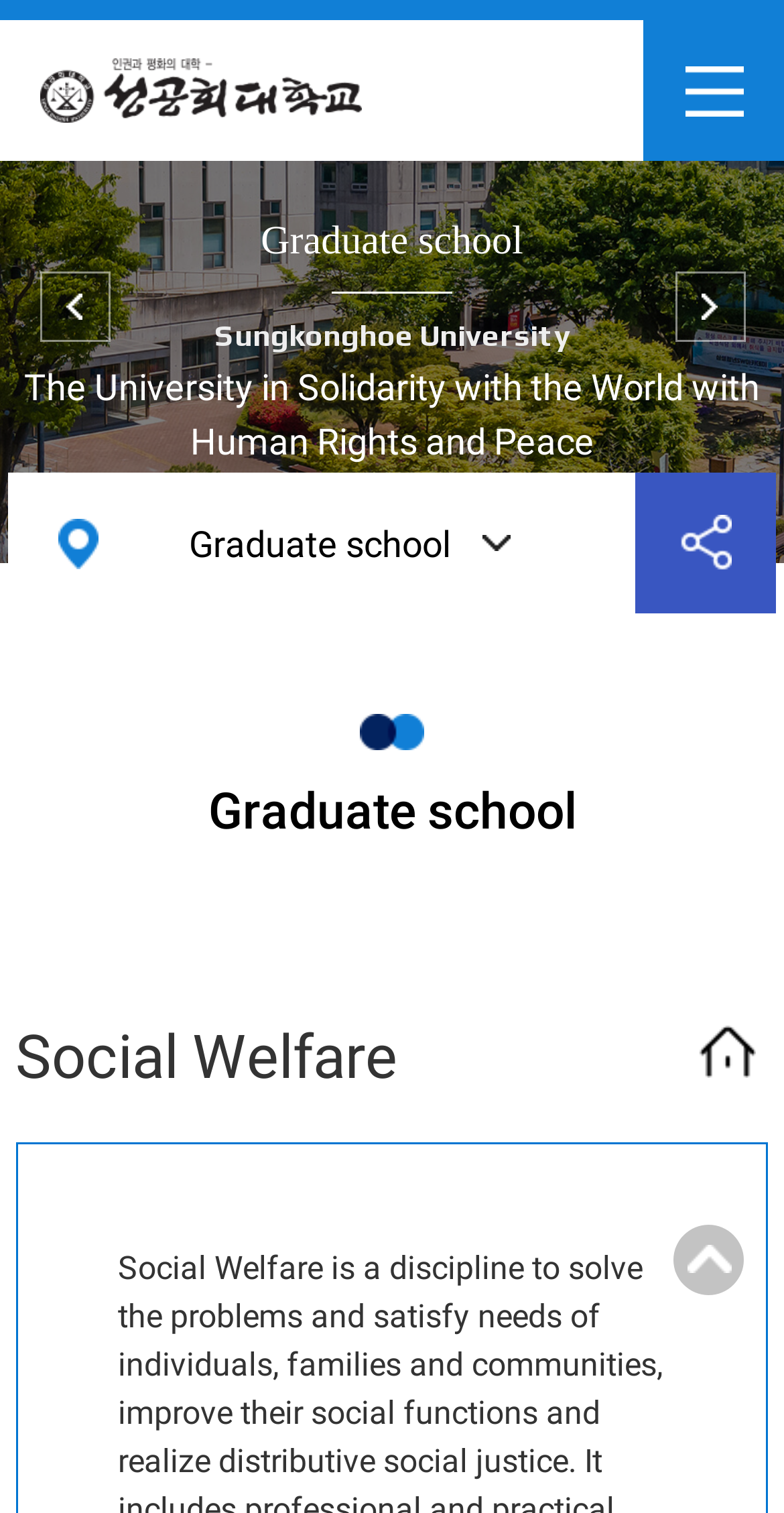Please identify the bounding box coordinates of the element's region that I should click in order to complete the following instruction: "click on 'Awesome Image'". The bounding box coordinates consist of four float numbers between 0 and 1, i.e., [left, top, right, bottom].

None